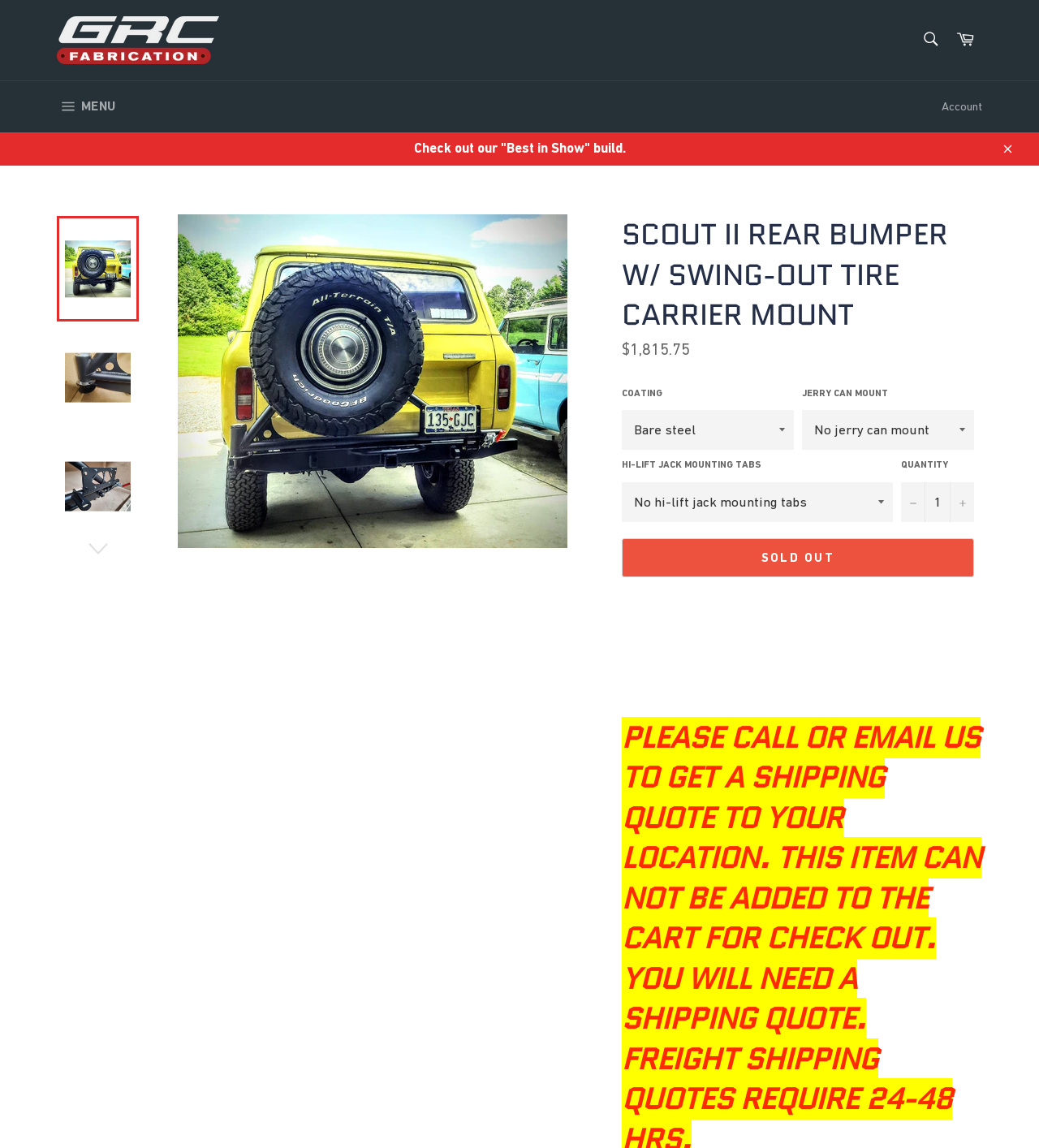What is the regular price of the product?
Use the information from the image to give a detailed answer to the question.

I found the answer by looking at the static text element with the text '$1,815.75' which is located near the 'Regular price' label, indicating that it is the regular price of the product.